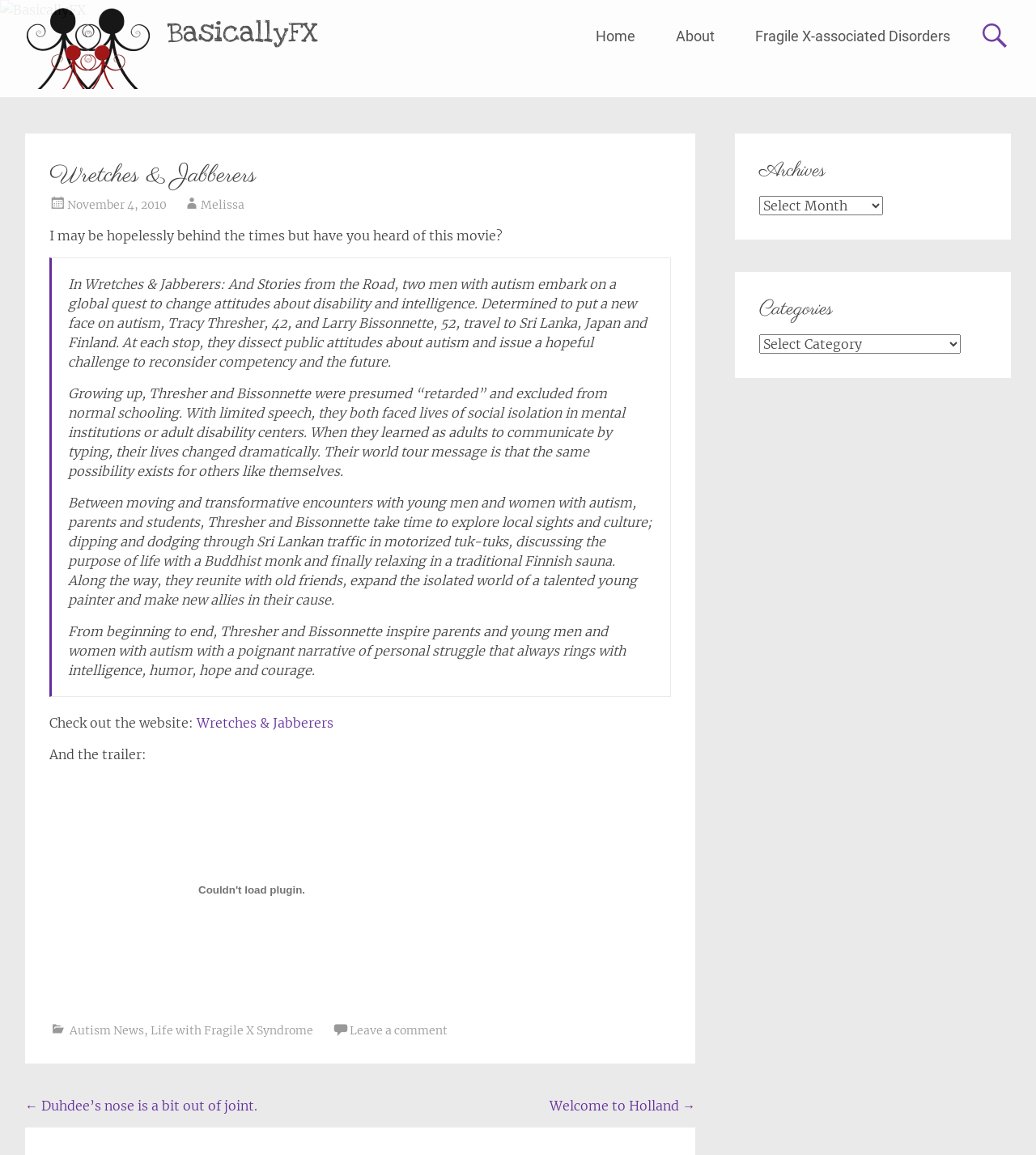Find the bounding box coordinates for the area you need to click to carry out the instruction: "Learn about the company". The coordinates should be four float numbers between 0 and 1, indicated as [left, top, right, bottom].

None